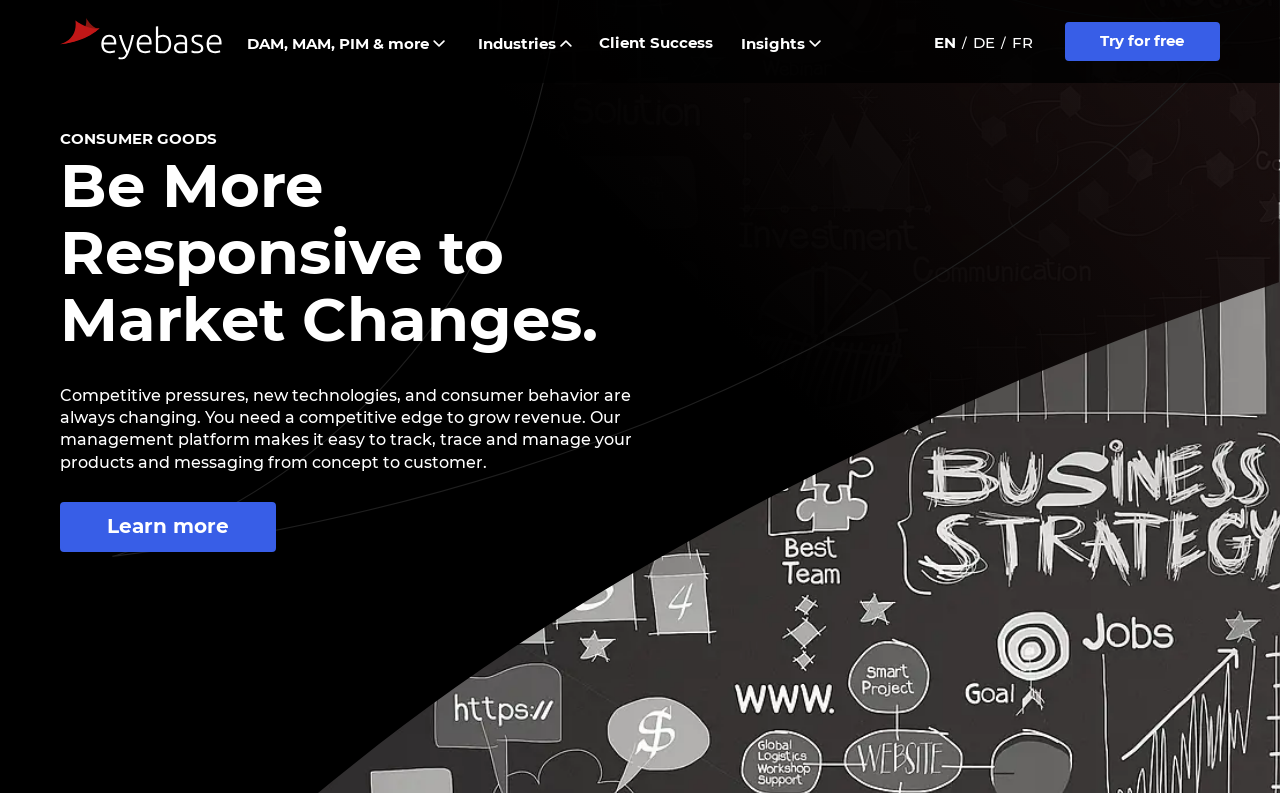Highlight the bounding box coordinates of the element you need to click to perform the following instruction: "Try for free."

[0.832, 0.028, 0.953, 0.077]